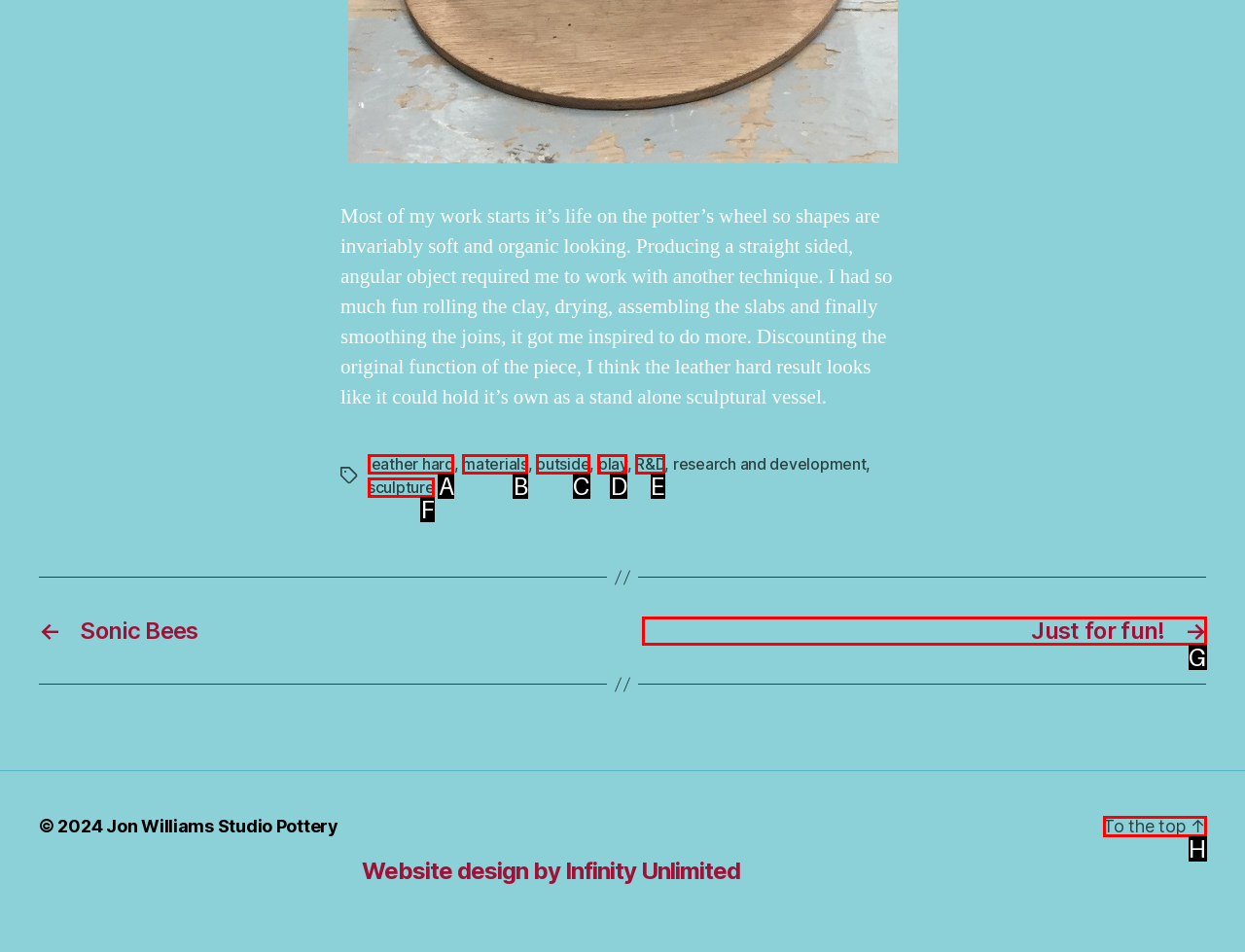Determine the option that aligns with this description: sculpture
Reply with the option's letter directly.

F